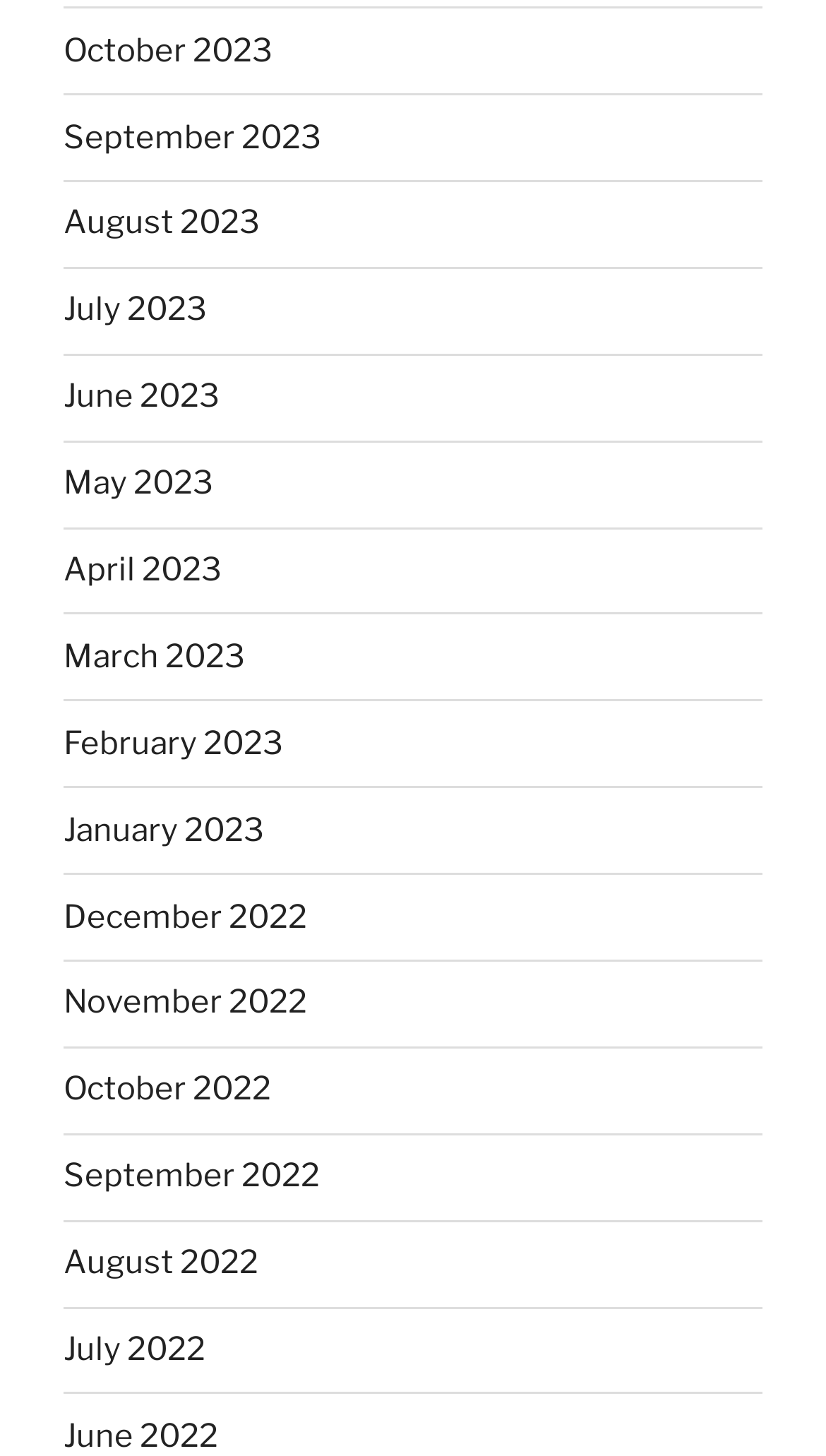Please identify the bounding box coordinates of the clickable region that I should interact with to perform the following instruction: "view January 2023". The coordinates should be expressed as four float numbers between 0 and 1, i.e., [left, top, right, bottom].

[0.077, 0.557, 0.321, 0.583]